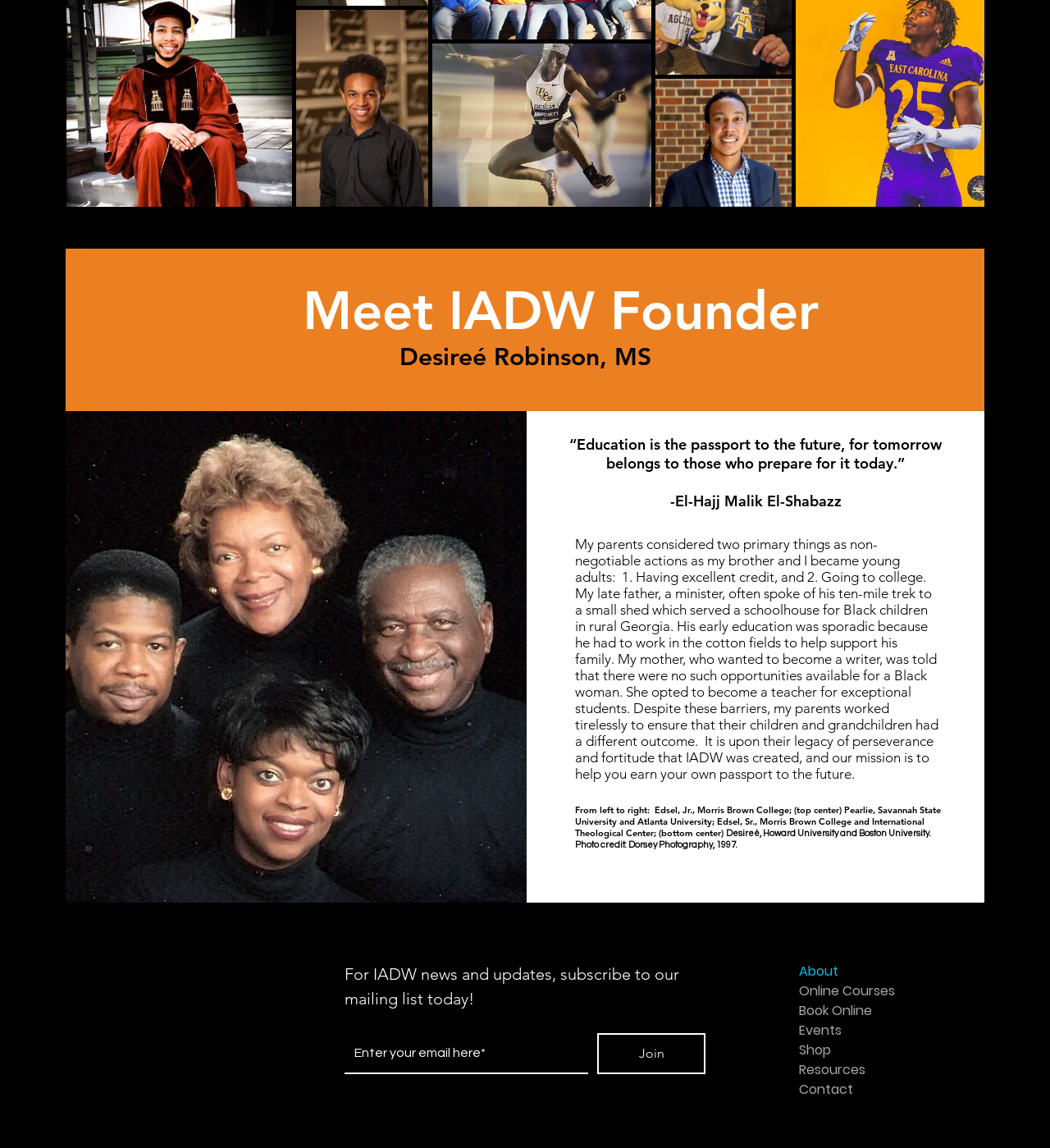Please indicate the bounding box coordinates for the clickable area to complete the following task: "View 'Online Courses'". The coordinates should be specified as four float numbers between 0 and 1, i.e., [left, top, right, bottom].

[0.761, 0.855, 0.871, 0.872]